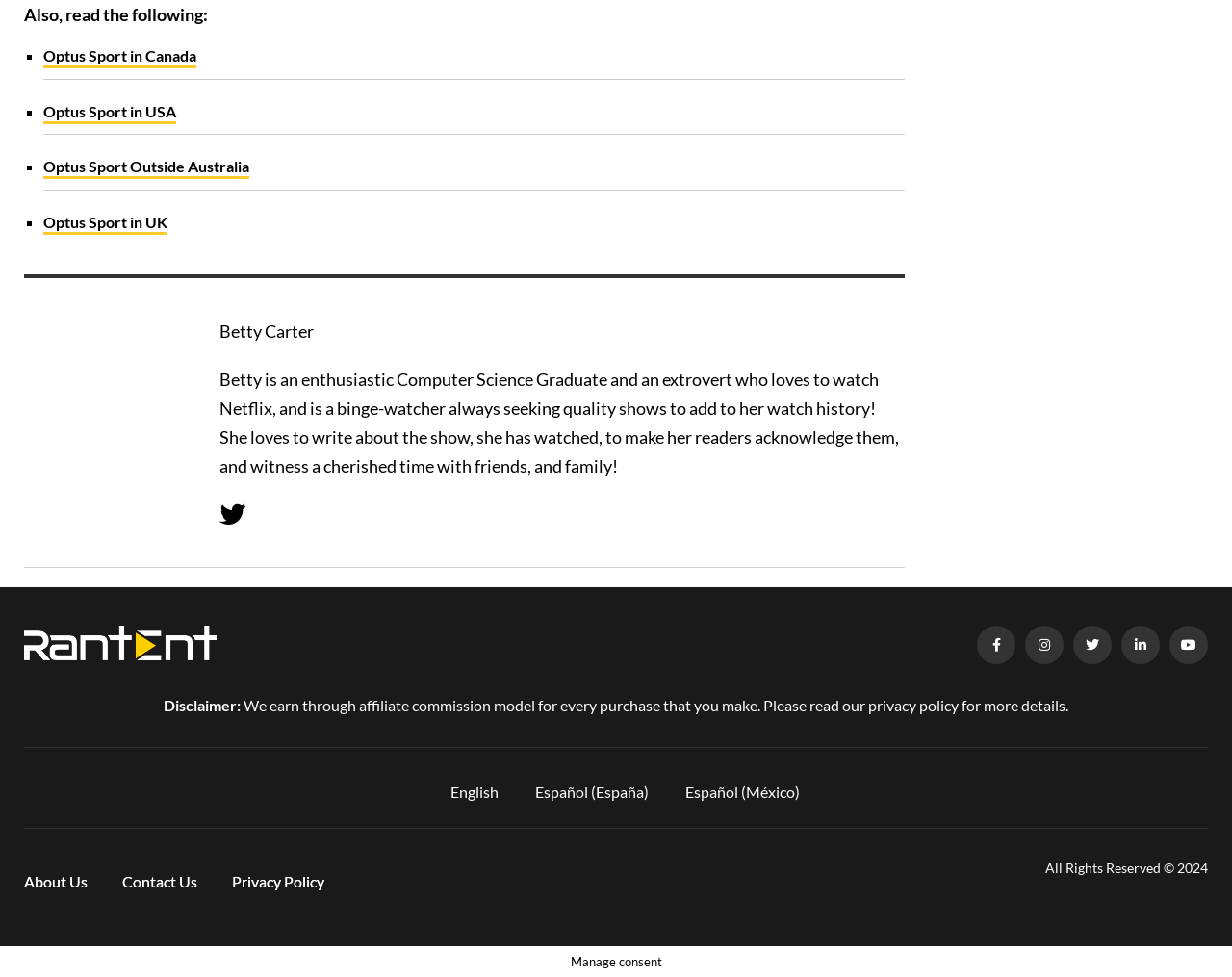Please find the bounding box coordinates of the element that needs to be clicked to perform the following instruction: "Visit RantEnt". The bounding box coordinates should be four float numbers between 0 and 1, represented as [left, top, right, bottom].

[0.02, 0.645, 0.176, 0.667]